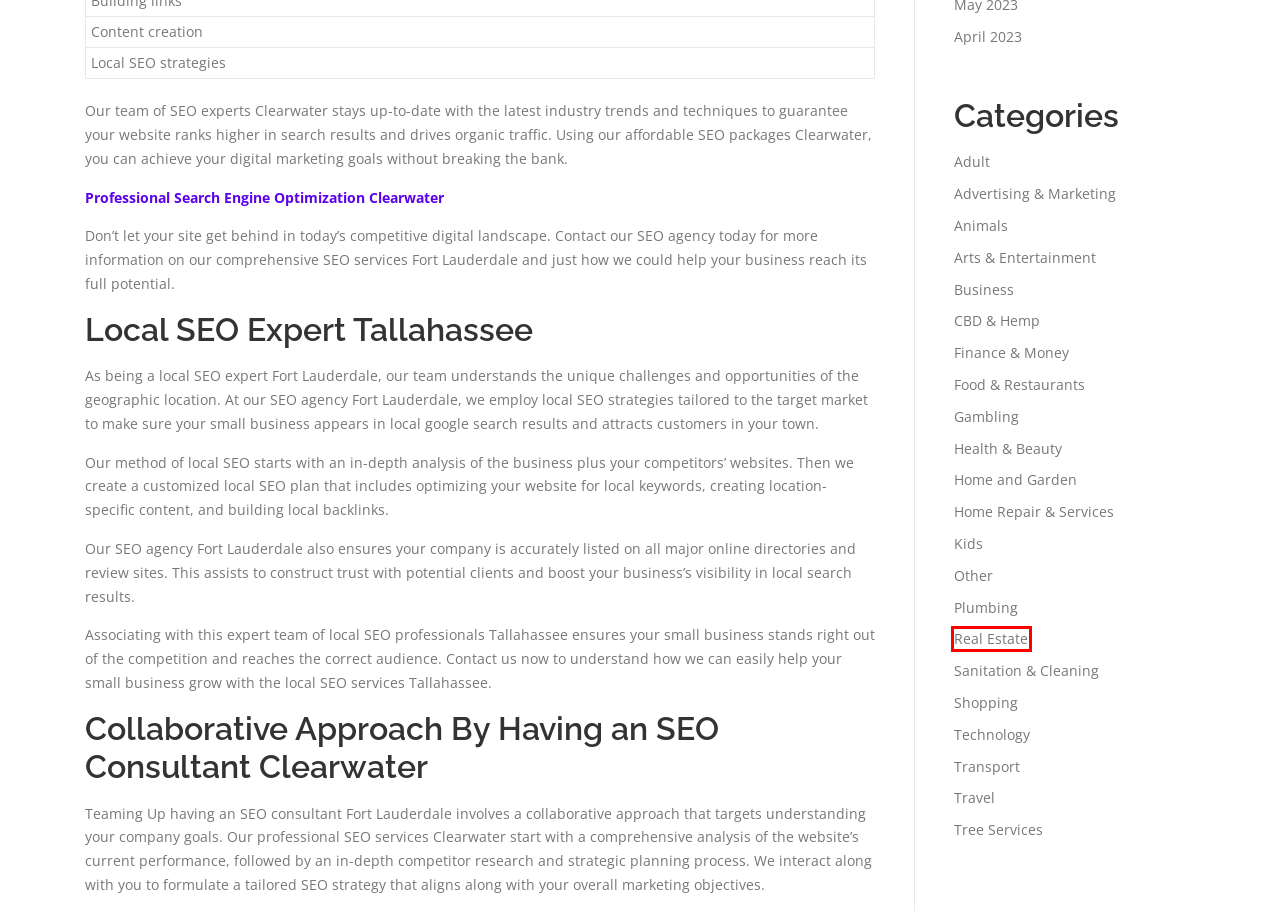With the provided screenshot showing a webpage and a red bounding box, determine which webpage description best fits the new page that appears after clicking the element inside the red box. Here are the options:
A. Adult – BoldDigest
B. Food & Restaurants – BoldDigest
C. Real Estate – BoldDigest
D. Kids – BoldDigest
E. Technology – BoldDigest
F. Animals – BoldDigest
G. Shopping – BoldDigest
H. CBD & Hemp – BoldDigest

C